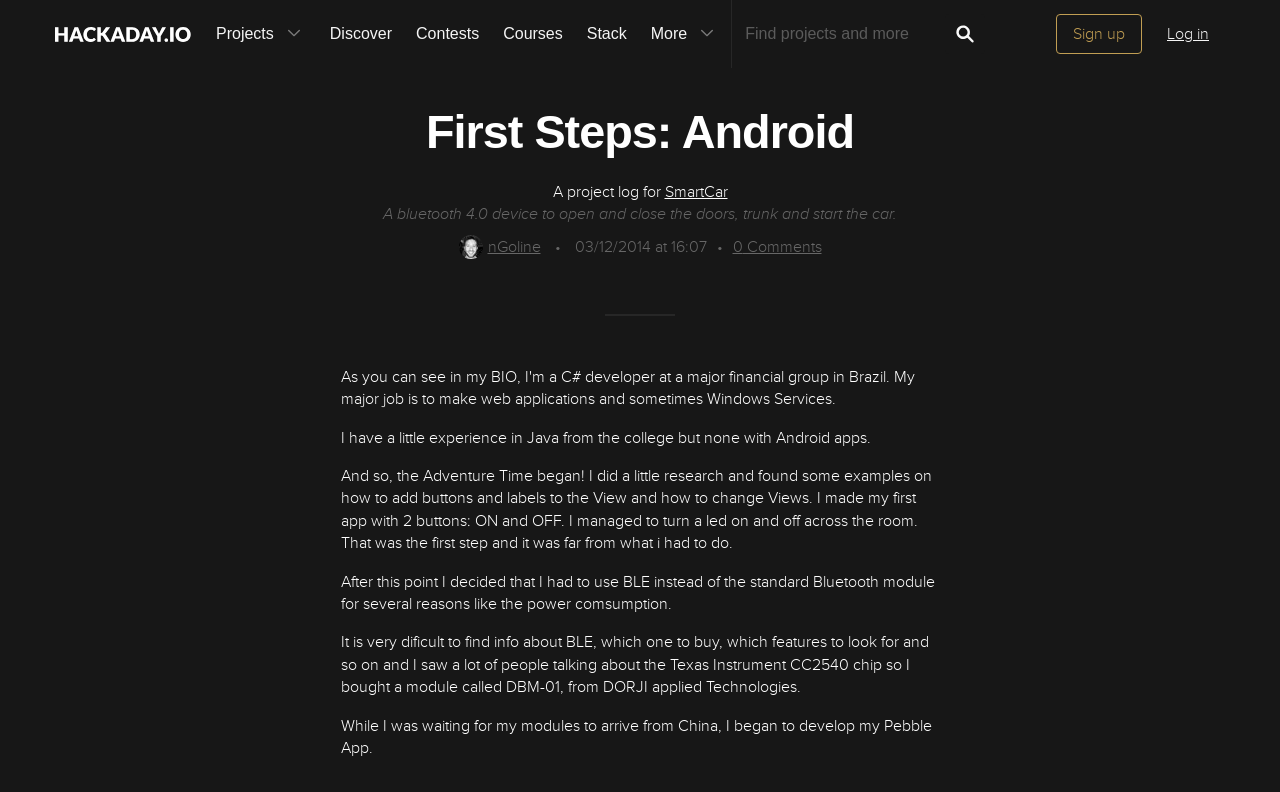Please locate the bounding box coordinates of the element that needs to be clicked to achieve the following instruction: "View the SmartCar project". The coordinates should be four float numbers between 0 and 1, i.e., [left, top, right, bottom].

[0.519, 0.23, 0.568, 0.255]